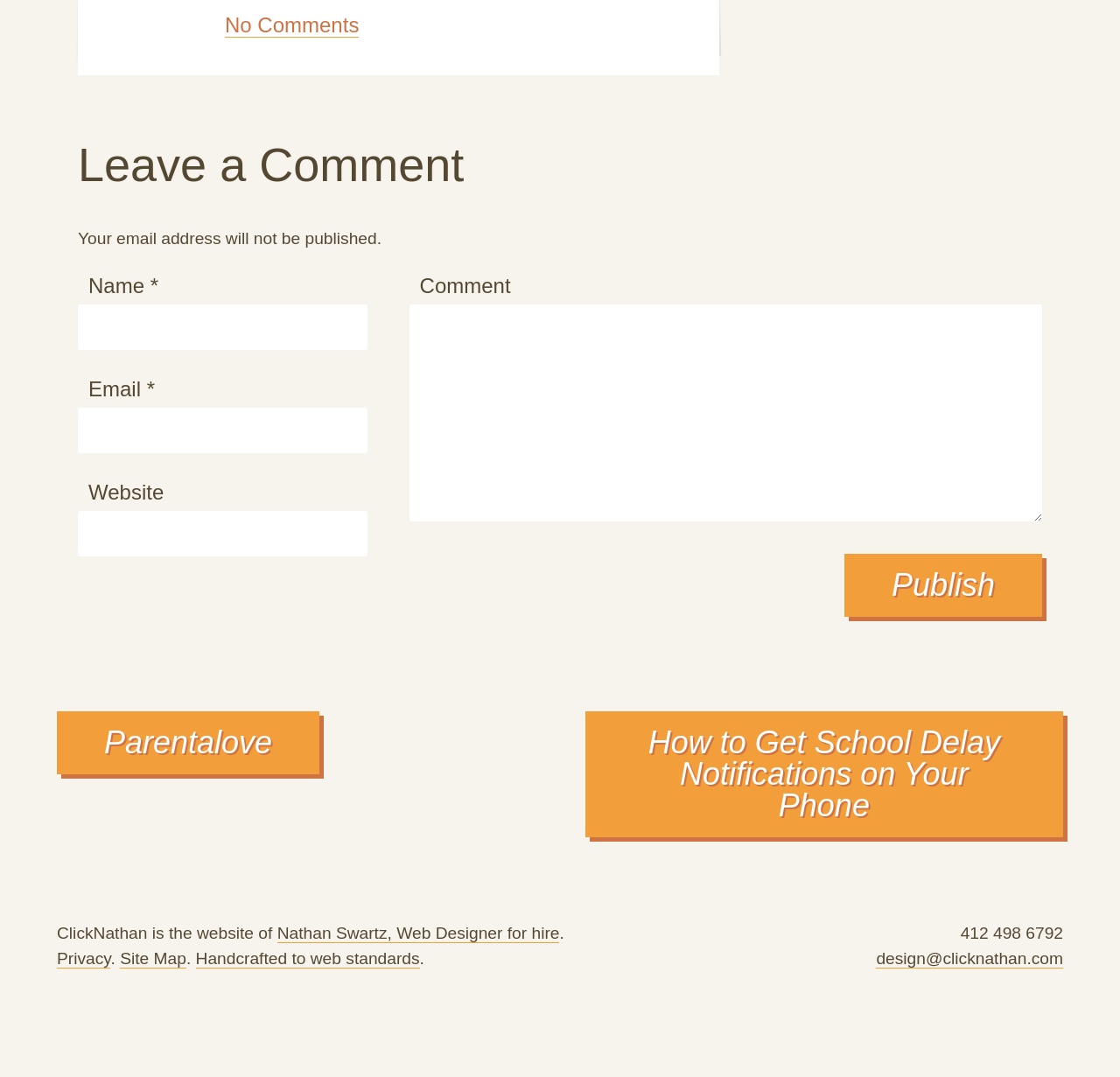What is the phone number displayed at the bottom of the webpage? Using the information from the screenshot, answer with a single word or phrase.

412 498 6792